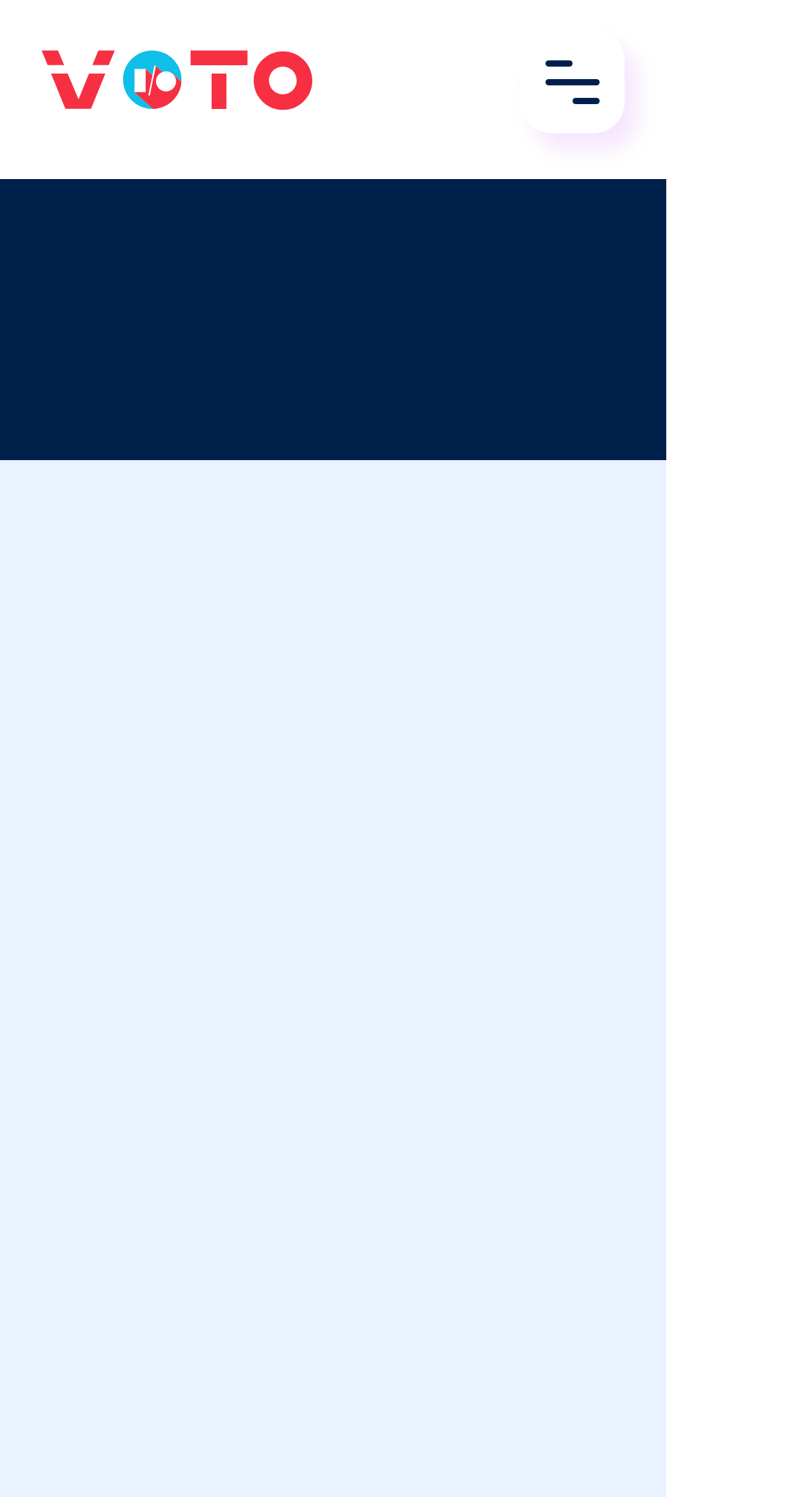What is the website's domain name?
Using the details shown in the screenshot, provide a comprehensive answer to the question.

I found a link element with the text 'www.votoapp.co', which is likely the domain name of the website.